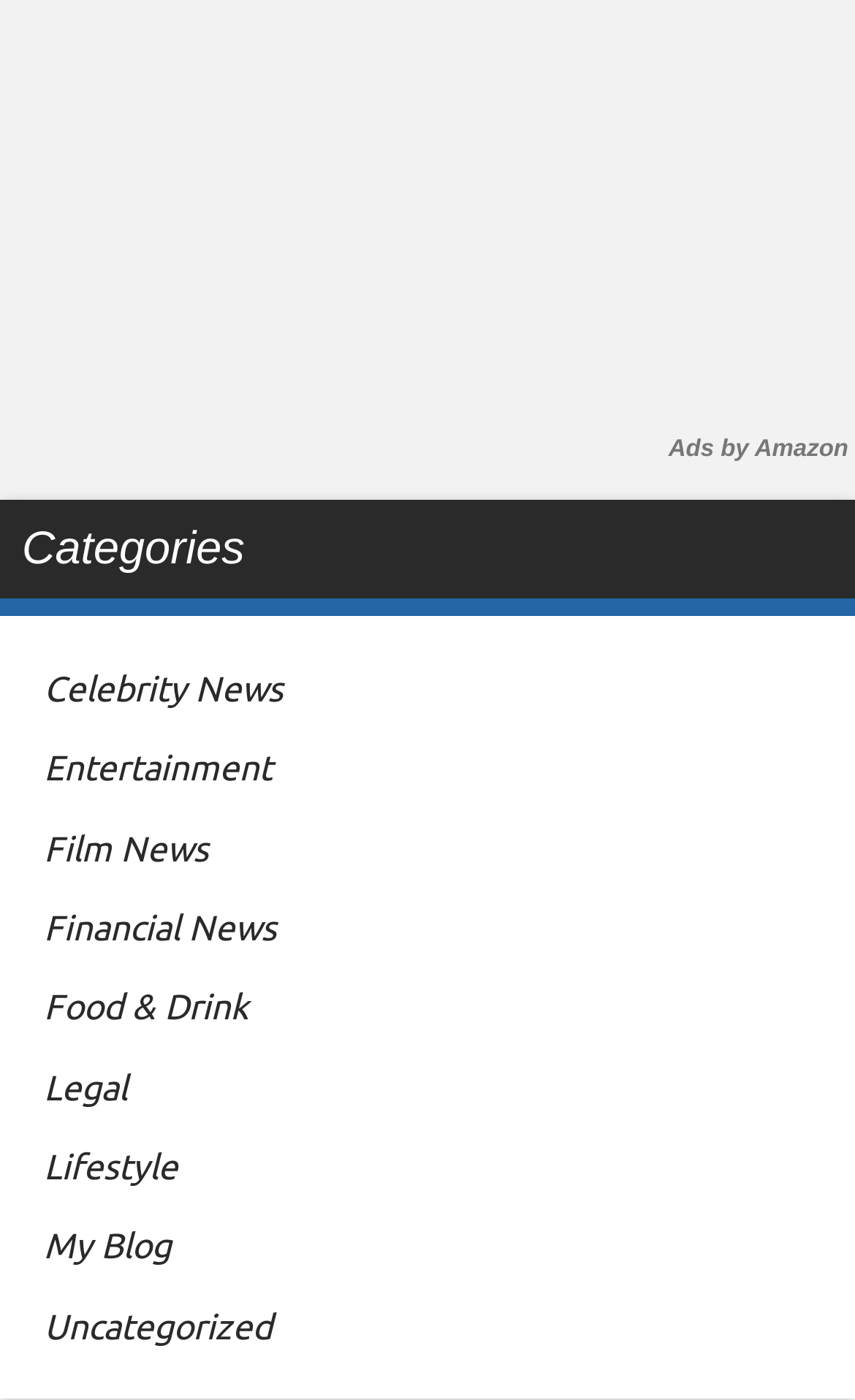Please locate the bounding box coordinates of the element that needs to be clicked to achieve the following instruction: "check my blog". The coordinates should be four float numbers between 0 and 1, i.e., [left, top, right, bottom].

[0.051, 0.876, 0.2, 0.904]